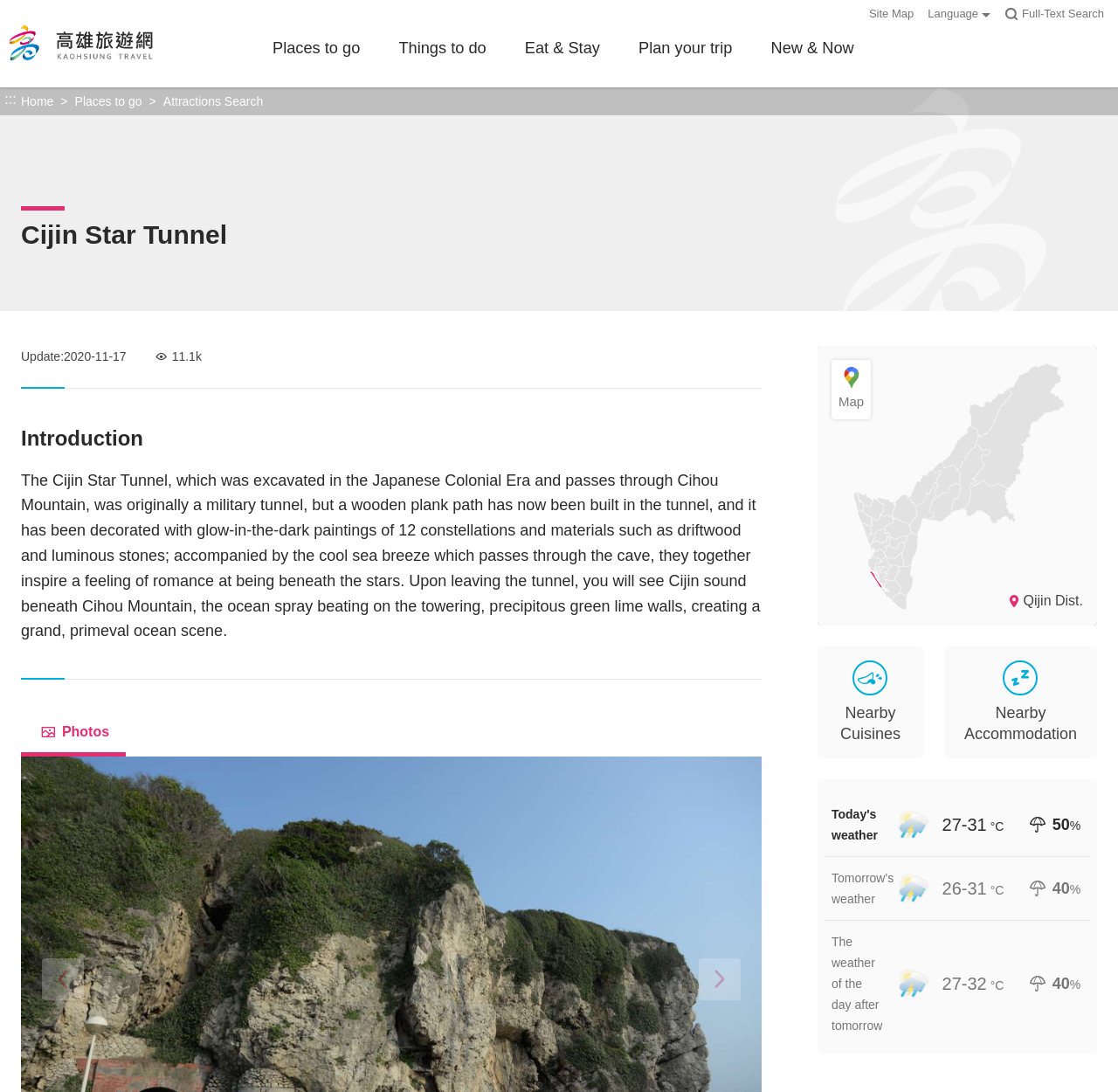Please give a concise answer to this question using a single word or phrase: 
What is the name of the tunnel?

Cijin Star Tunnel